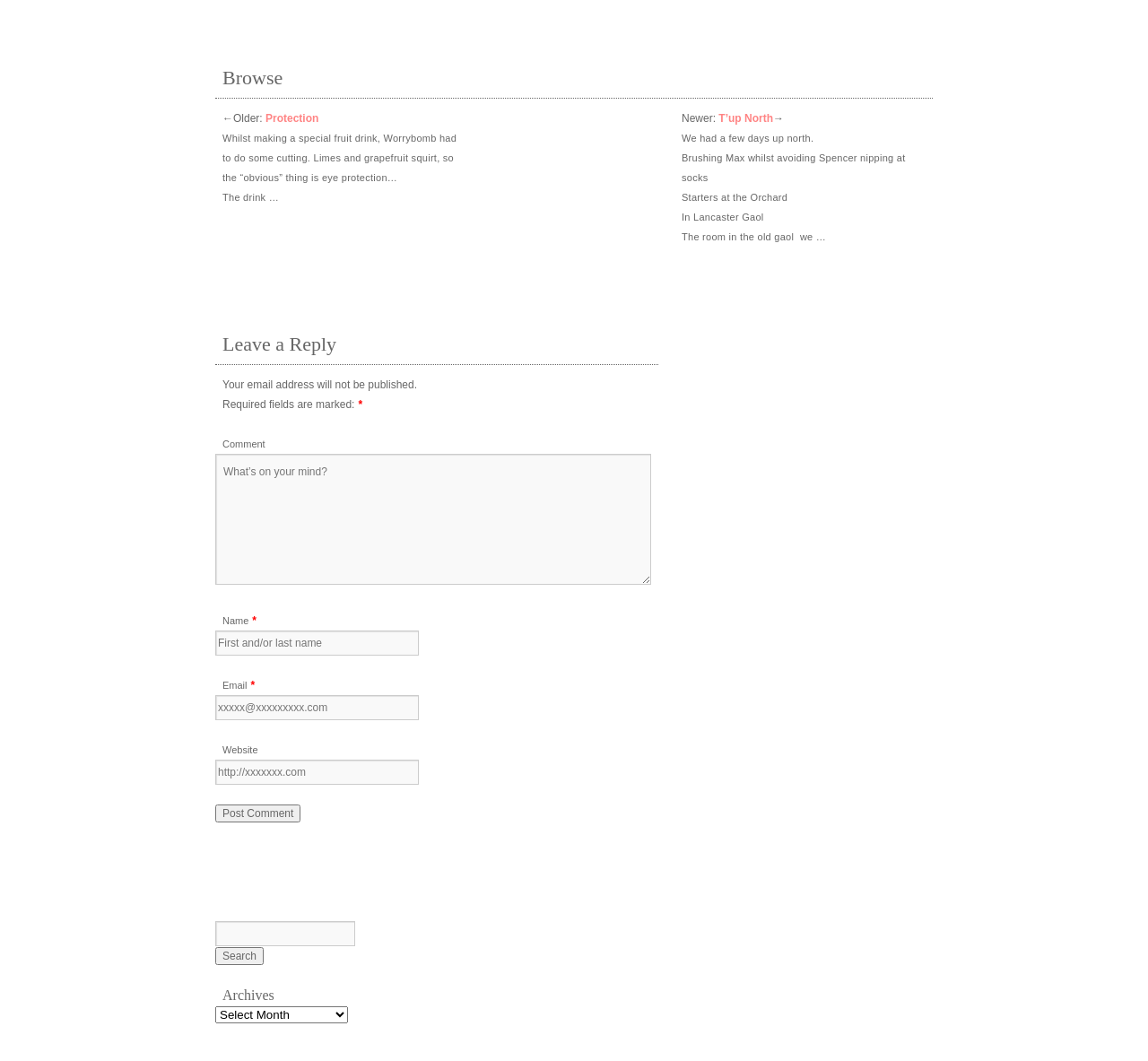Can you give a detailed response to the following question using the information from the image? What is the purpose of the button 'Post Comment'?

The purpose of the button 'Post Comment' can be determined by looking at the context of the form, which is a comment form. The button is likely used to submit the comment after filling out the form fields.